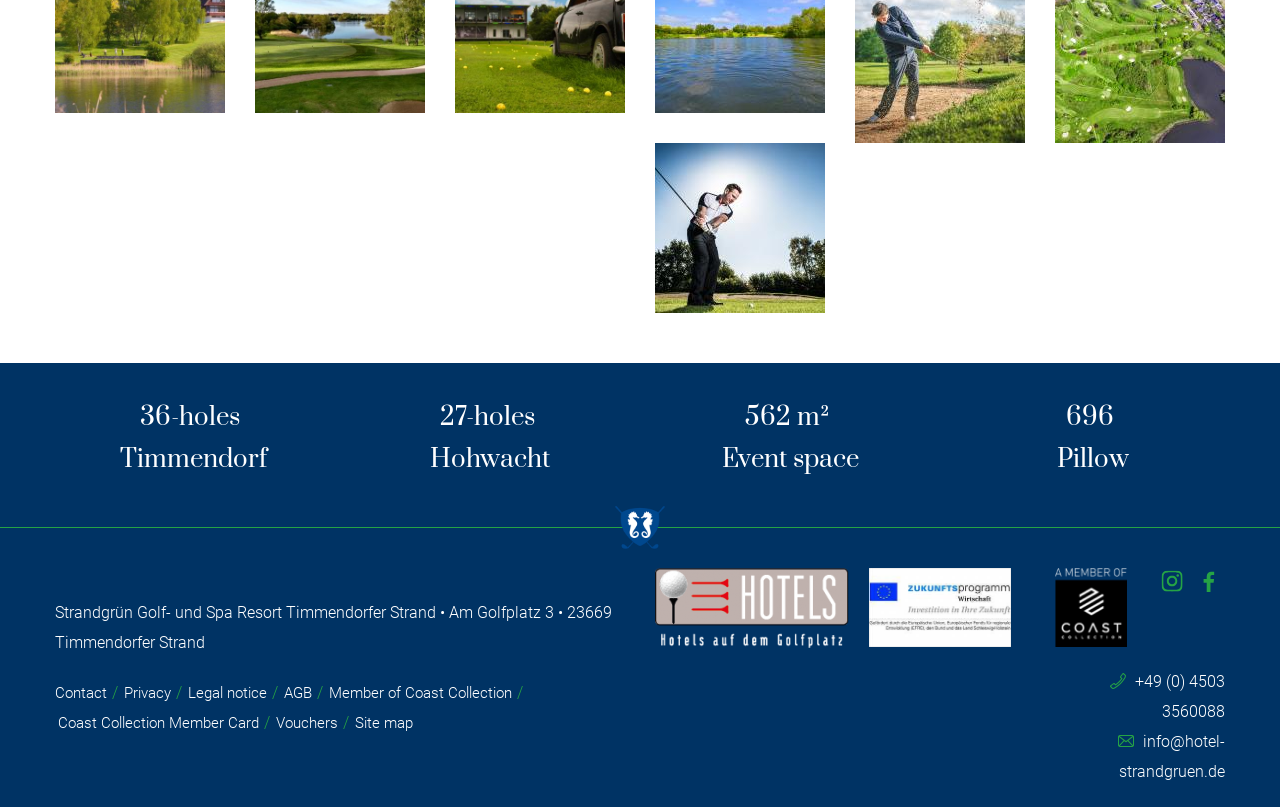Provide the bounding box coordinates of the HTML element described by the text: "Legal notice". The coordinates should be in the format [left, top, right, bottom] with values between 0 and 1.

[0.147, 0.847, 0.209, 0.869]